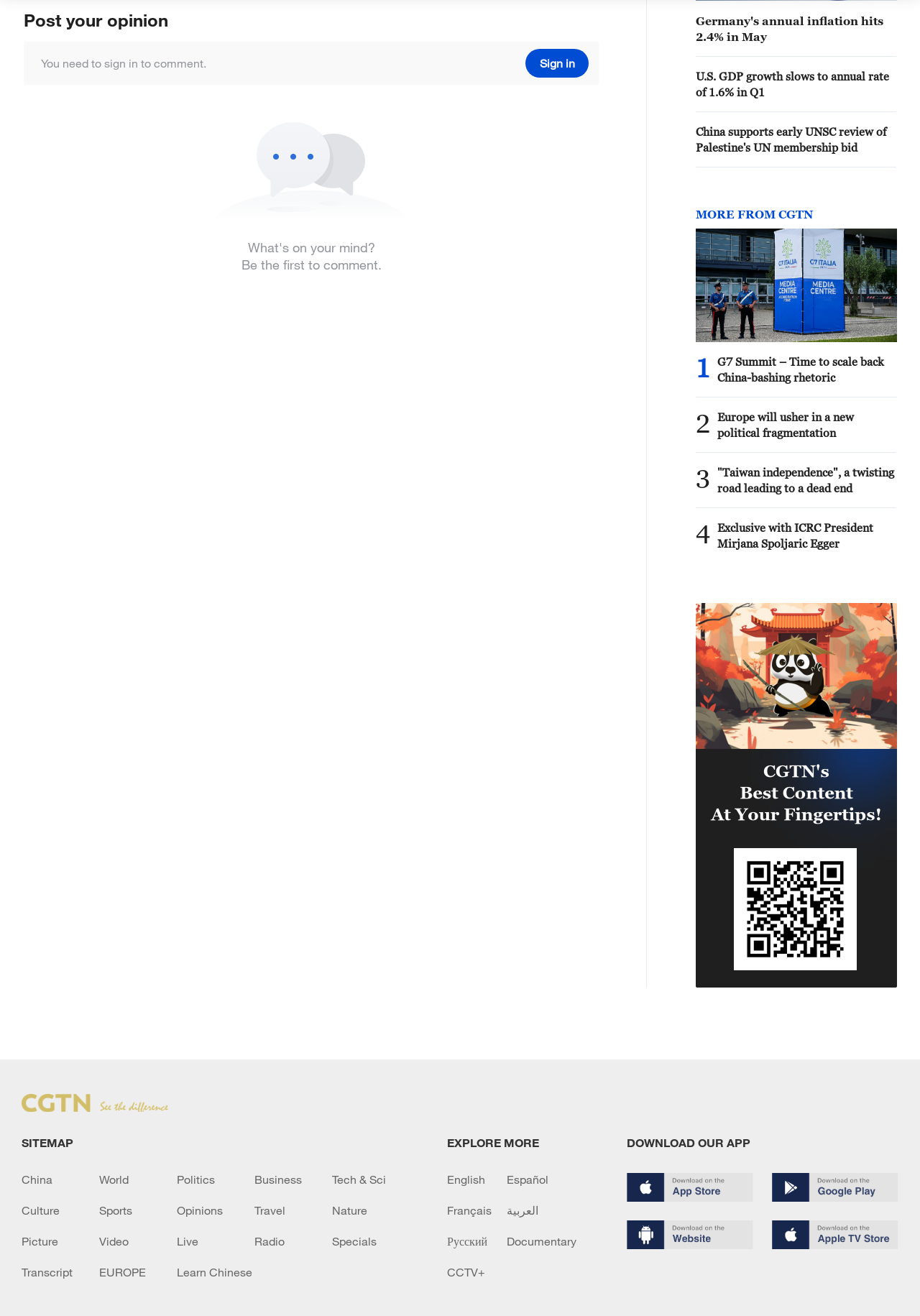What is the language of the webpage?
Provide a fully detailed and comprehensive answer to the question.

The language of the webpage is English, as indicated by the language options at the bottom of the page, which include English, Español, Français, العربية, and Русский.